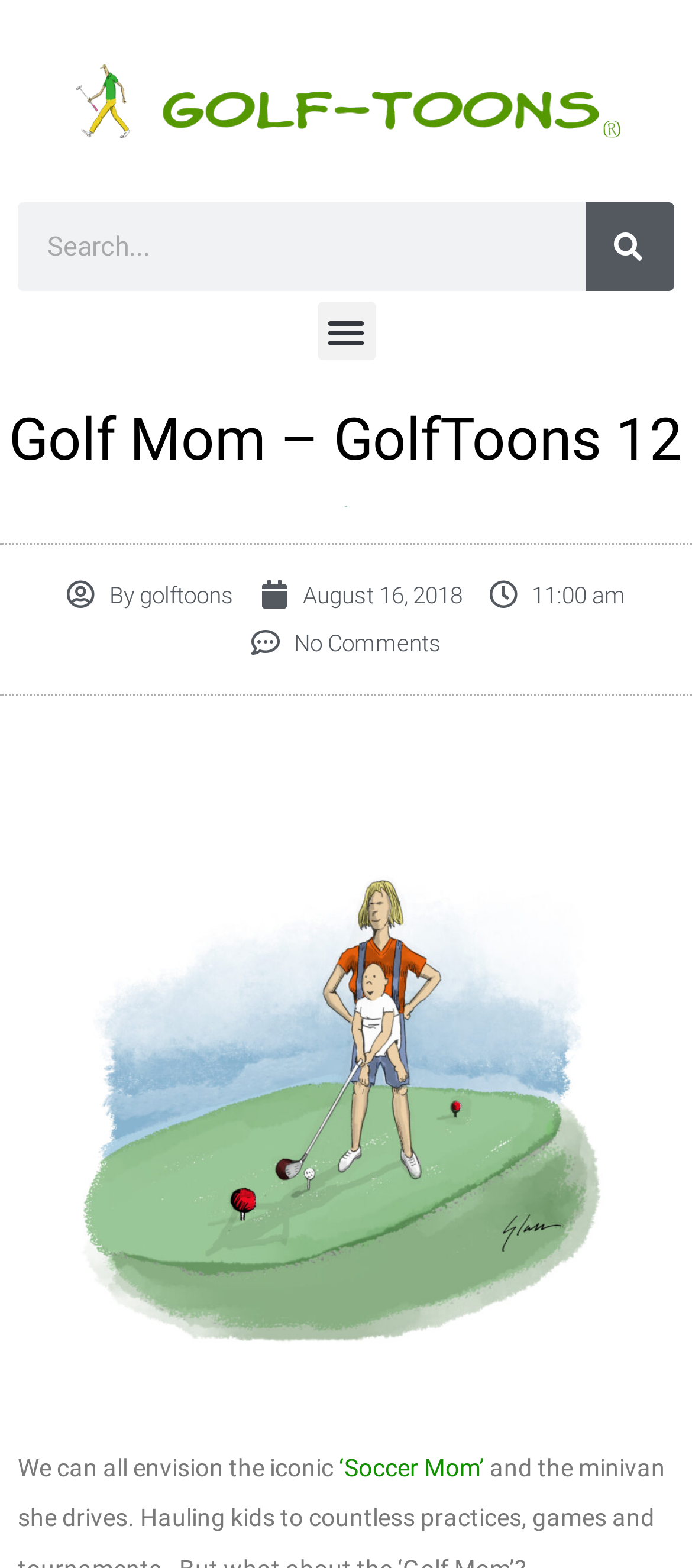Please determine the bounding box coordinates of the element to click on in order to accomplish the following task: "View the ‘Soccer Mom’ article". Ensure the coordinates are four float numbers ranging from 0 to 1, i.e., [left, top, right, bottom].

[0.49, 0.926, 0.7, 0.944]